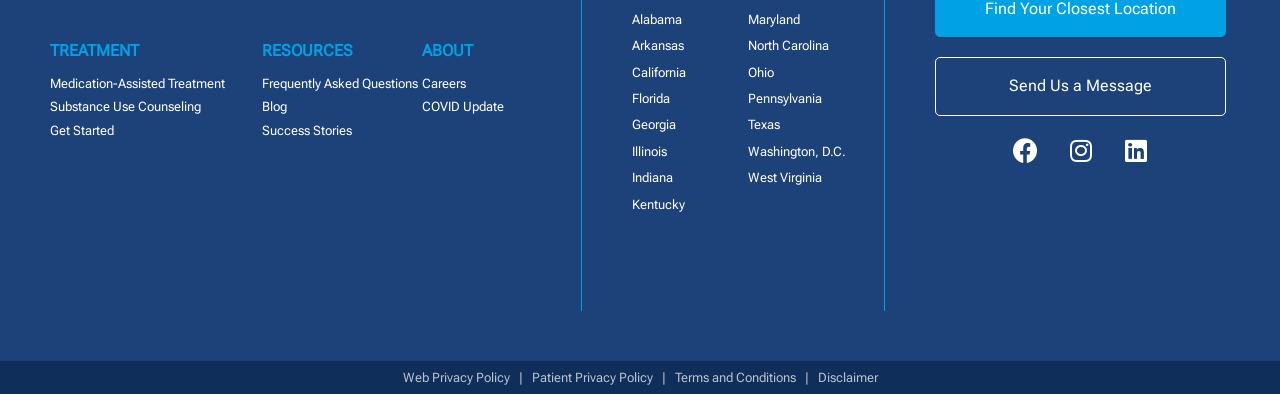Please specify the bounding box coordinates of the clickable section necessary to execute the following command: "Select 'California' location".

[0.494, 0.151, 0.584, 0.218]